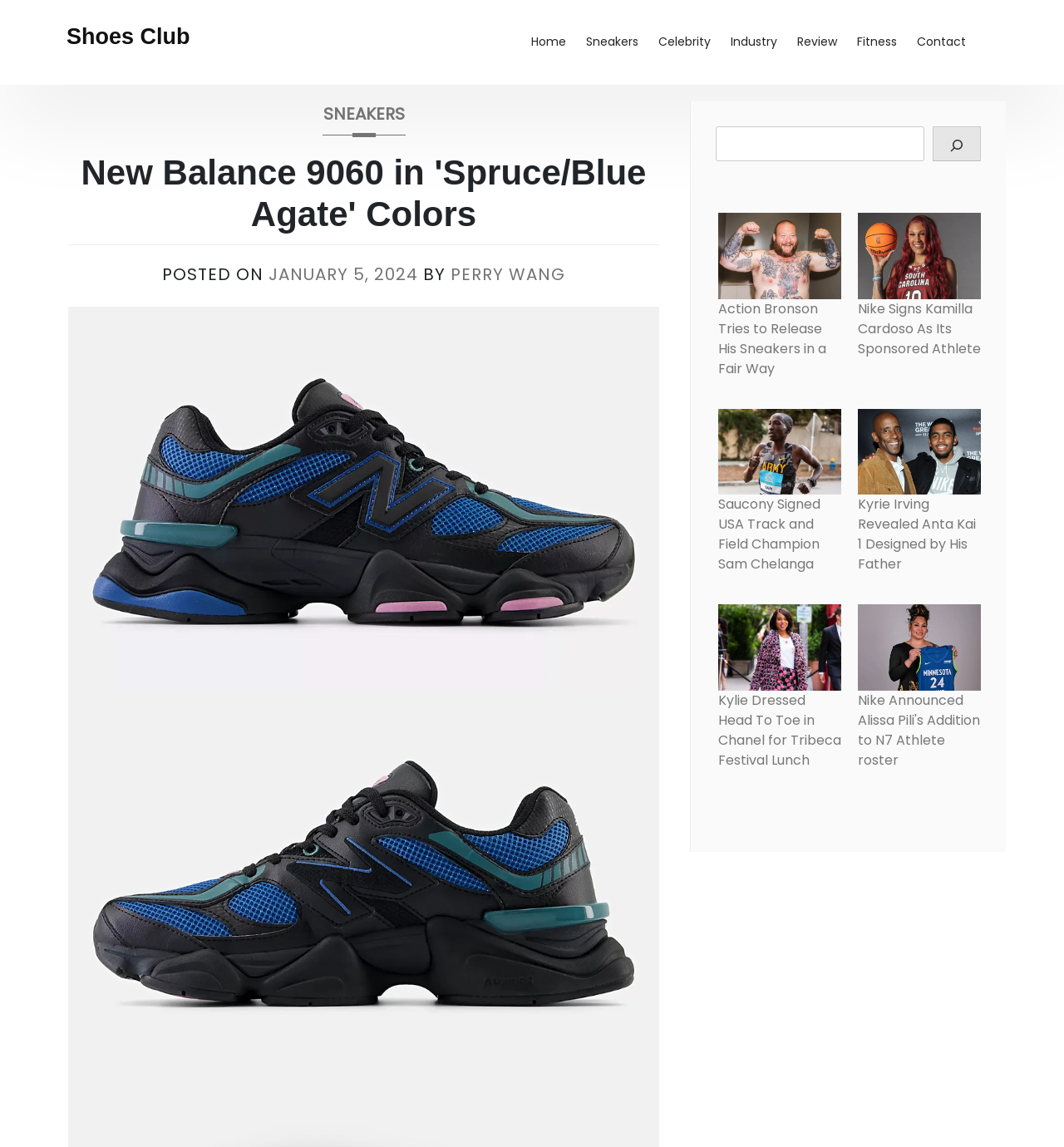Using the details from the image, please elaborate on the following question: What is the name of the author of the post?

The name of the author of the post can be found in the link 'PERRY WANG' which is located below the header 'New Balance 9060 in 'Spruce/Blue Agate' Colors'.